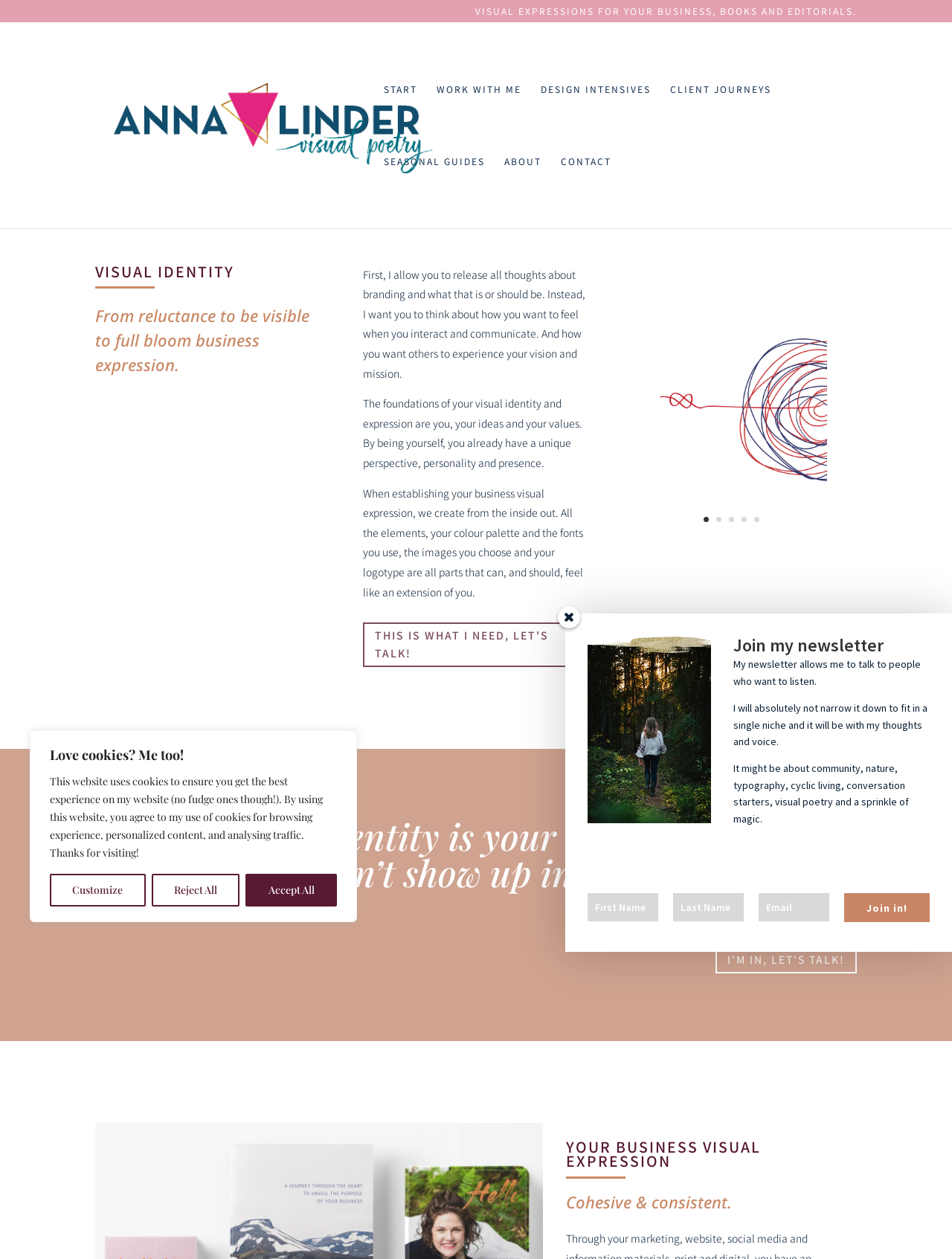What is the text on the button at the top right corner?
Use the image to answer the question with a single word or phrase.

START